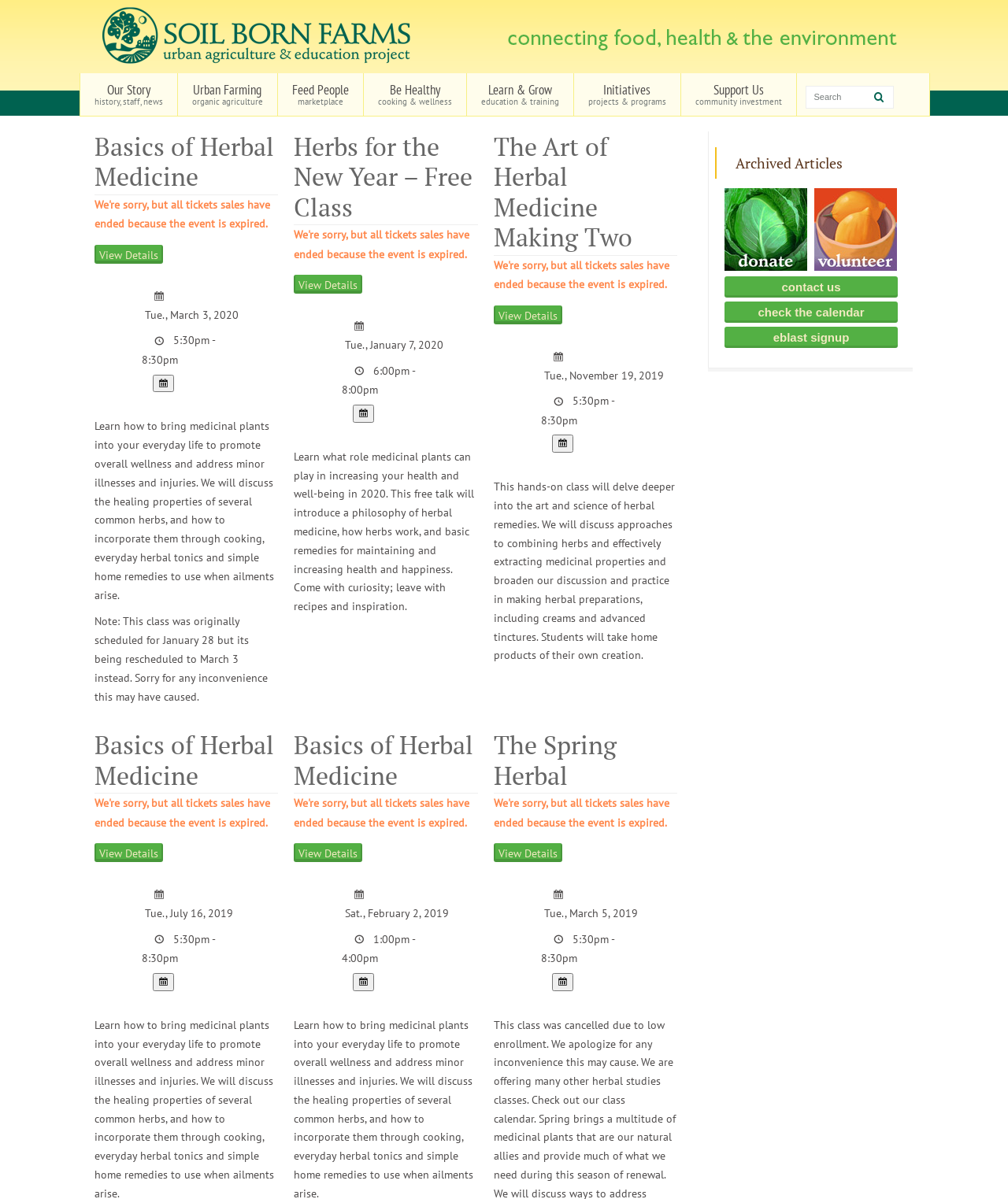Using the given element description, provide the bounding box coordinates (top-left x, top-left y, bottom-right x, bottom-right y) for the corresponding UI element in the screenshot: title="Add to iCal Calendar" value=""

[0.548, 0.363, 0.569, 0.378]